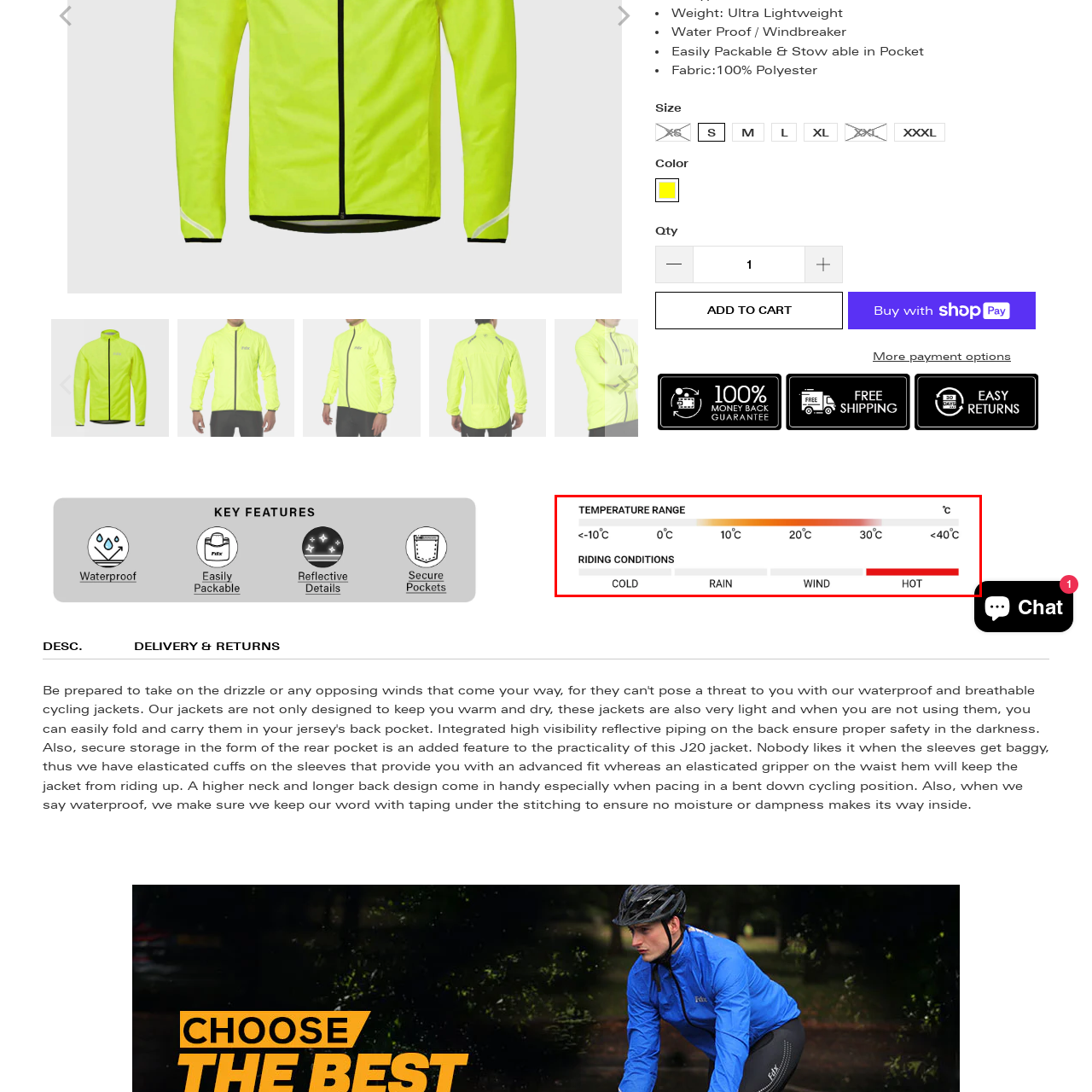Observe the highlighted image and answer the following: How many riding condition icons are present?

4